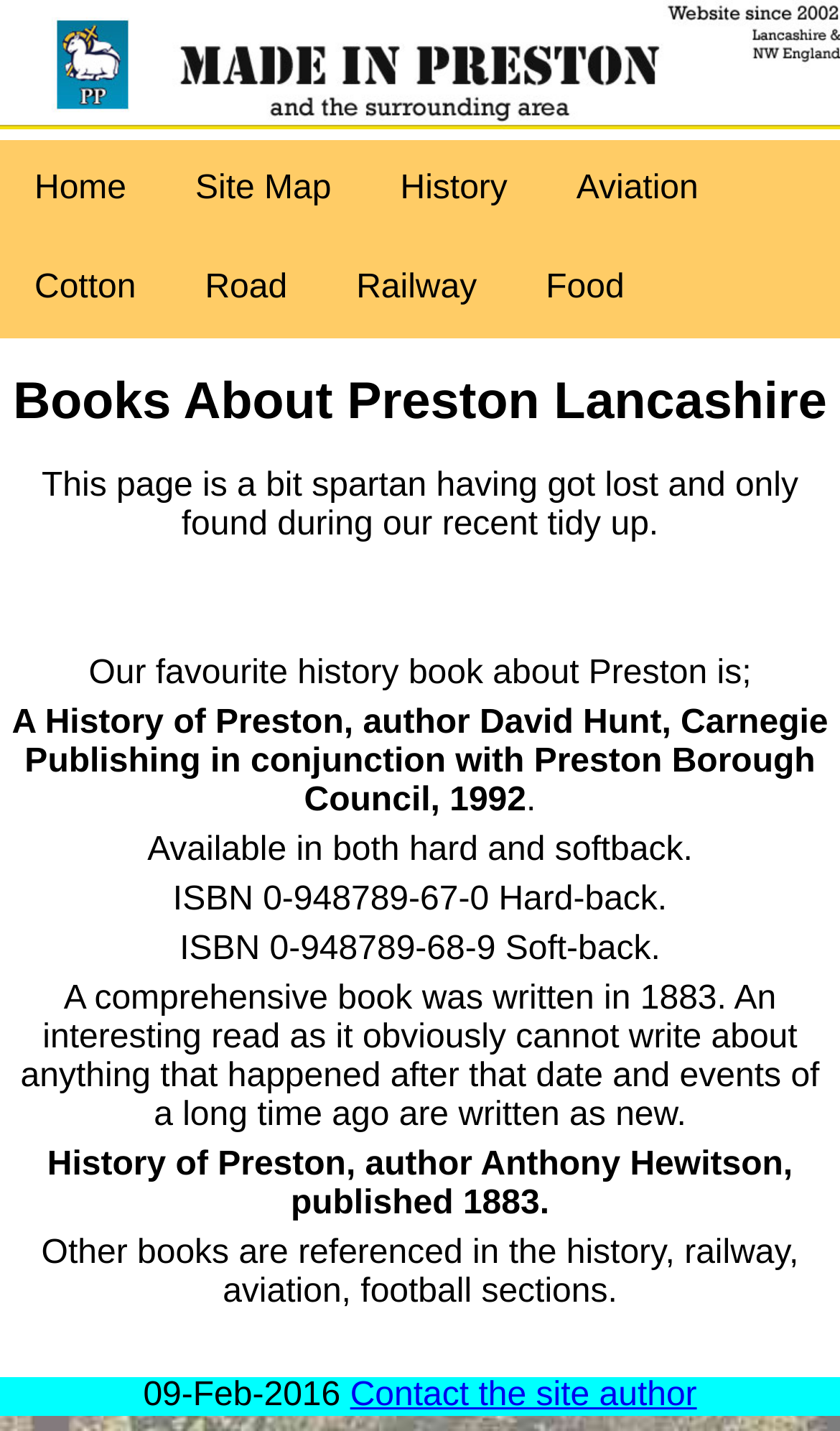Could you specify the bounding box coordinates for the clickable section to complete the following instruction: "Search for something"?

None